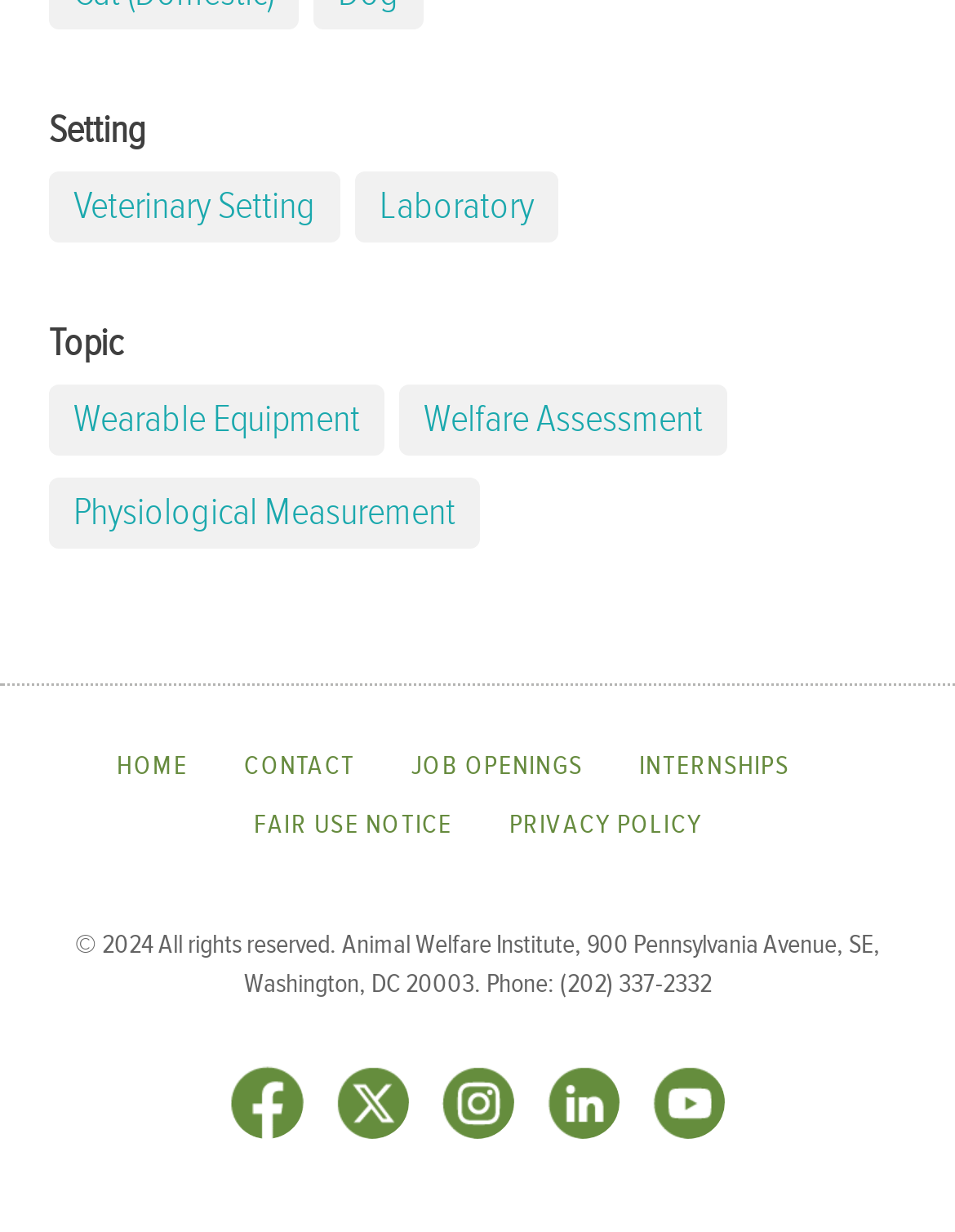Predict the bounding box coordinates of the UI element that matches this description: "Fair Use Notice". The coordinates should be in the format [left, top, right, bottom] with each value between 0 and 1.

[0.266, 0.657, 0.474, 0.682]